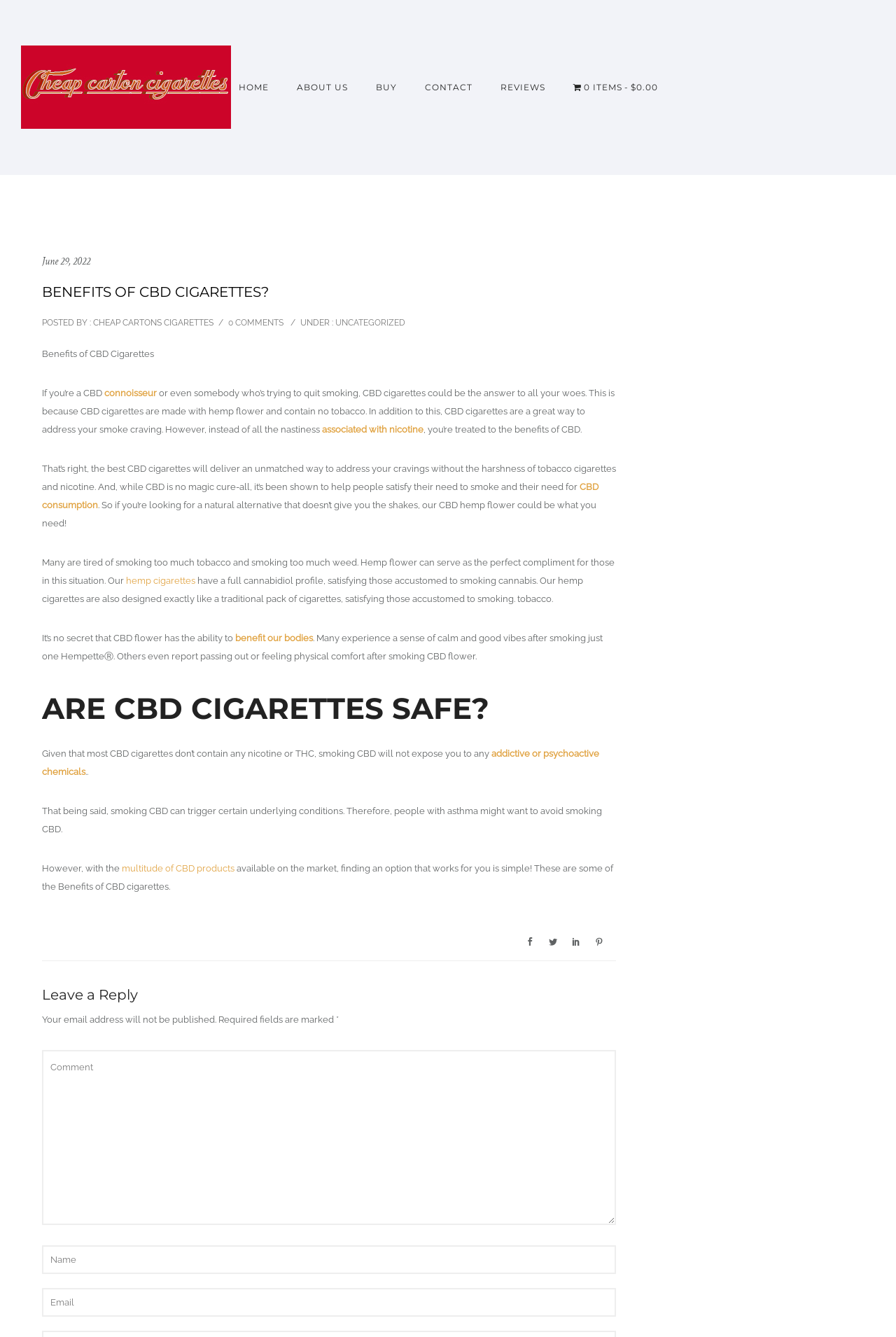Construct a comprehensive description capturing every detail on the webpage.

This webpage is about the benefits of CBD cigarettes. At the top, there is a logo and a navigation menu with links to "HOME", "ABOUT US", "BUY", "CONTACT", "REVIEWS", and "Cart 0 ITEMS -$0.00". Below the navigation menu, there is a main article section with a heading "BENEFITS OF CBD CIGARETTES?" and a subheading "POSTED BY : CHEAP CARTONS CIGARETTES". 

The article discusses the advantages of CBD cigarettes, which are made with hemp flower and contain no tobacco. It explains that CBD cigarettes can help address smoke cravings and provide a natural alternative to traditional tobacco cigarettes. The article also mentions that CBD has been shown to help people satisfy their need to smoke and their need for CBD consumption.

The article is divided into sections, with headings such as "ARE CBD CIGARETTES SAFE?" and "Leave a Reply". The "ARE CBD CIGARETTES SAFE?" section discusses the safety of CBD cigarettes, stating that they do not contain nicotine or THC, but may trigger certain underlying conditions such as asthma.

At the bottom of the page, there is a comment section with a heading "Leave a Reply" and three text boxes for "Comment", "Name", and "Email". There are also social media links and a copyright symbol.

Throughout the page, there are several links to other articles and websites, including "connoisseur", "associated with nicotine", "CBD consumption", "hemp cigarettes", "benefit our bodies", "addictive or psychoactive chemicals", and "multitude of CBD products".